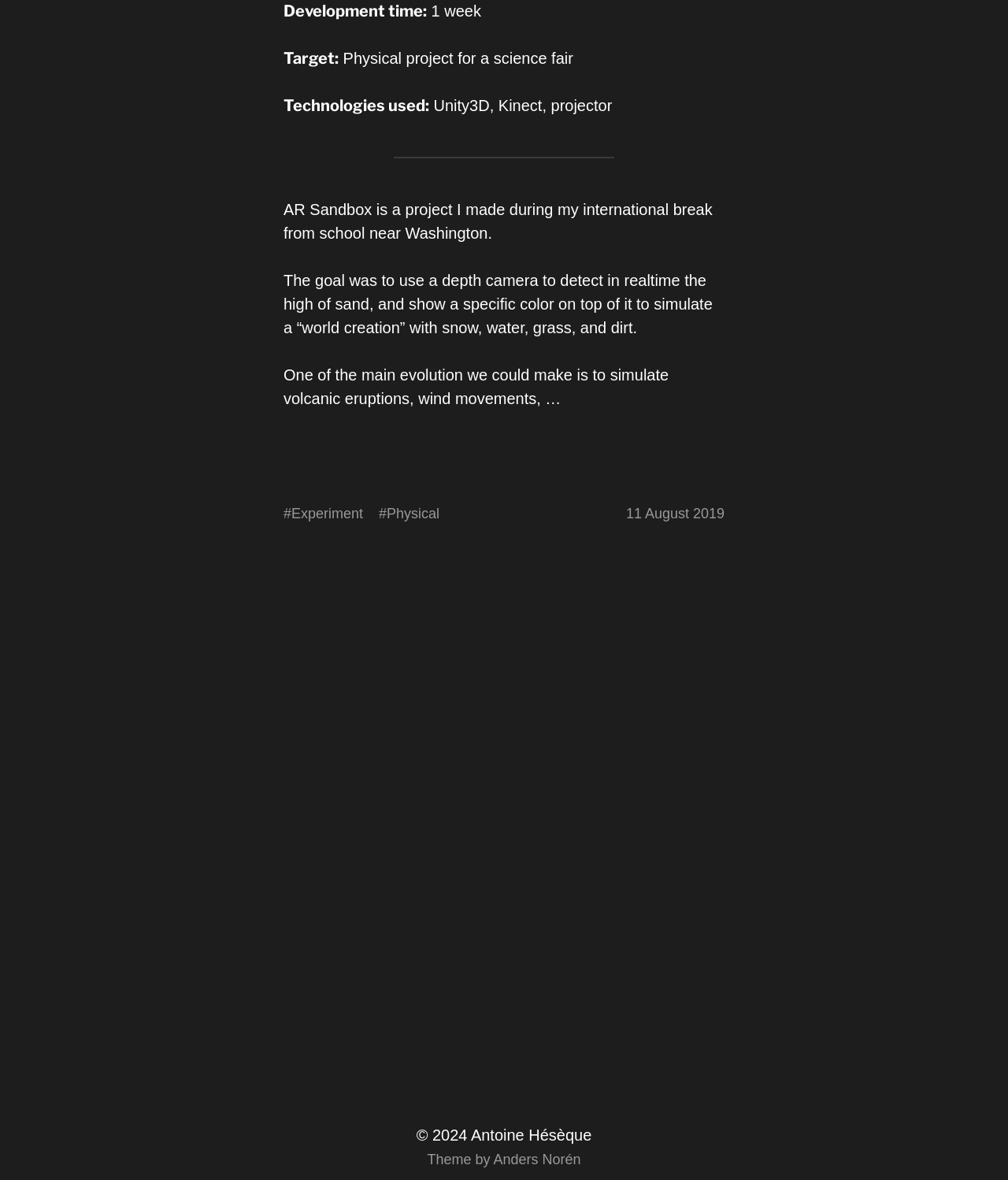Please identify the bounding box coordinates of the clickable element to fulfill the following instruction: "Click the link to learn more about Agnès: Programming Language". The coordinates should be four float numbers between 0 and 1, i.e., [left, top, right, bottom].

[0.371, 0.713, 0.629, 0.76]